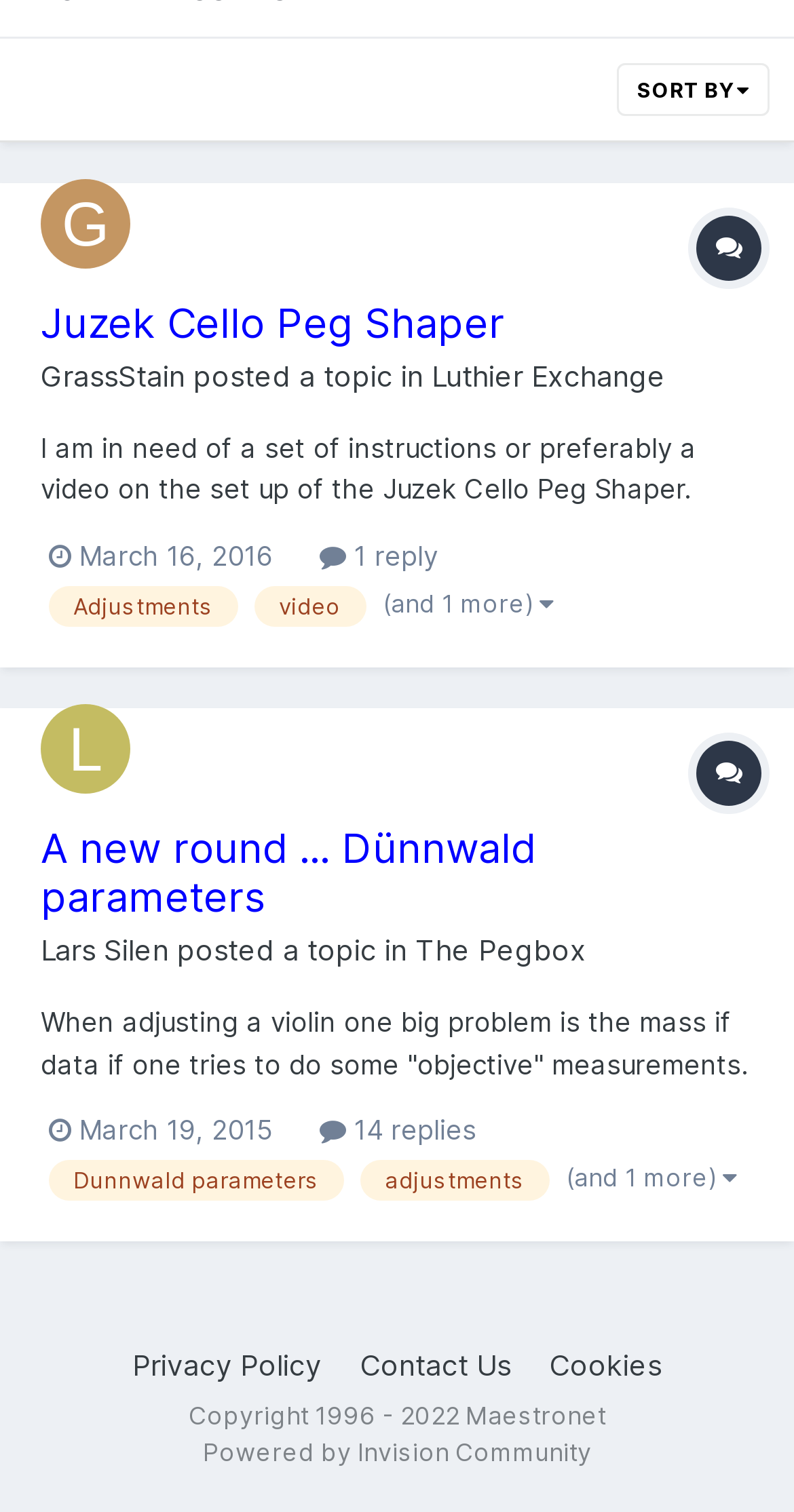From the webpage screenshot, predict the bounding box of the UI element that matches this description: "14 replies".

[0.403, 0.736, 0.6, 0.758]